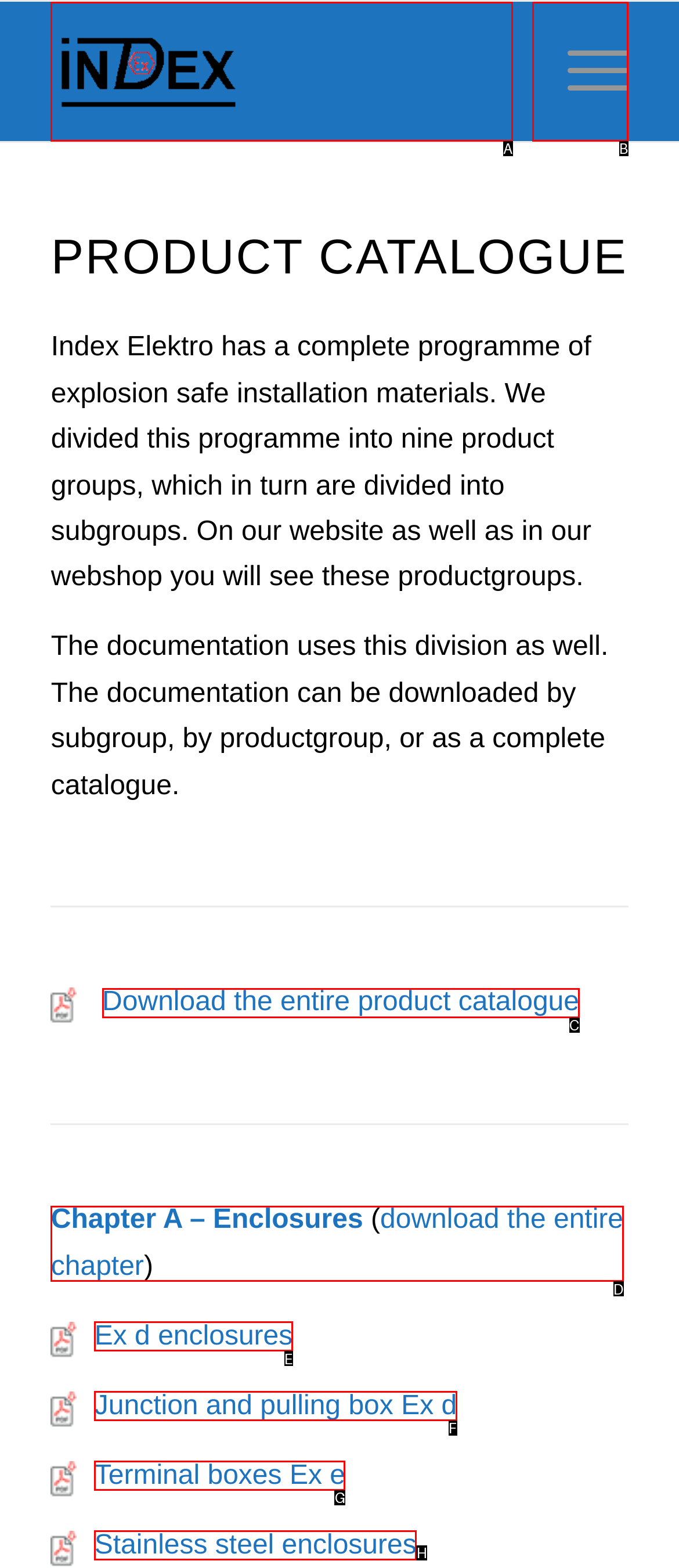Based on the description: aria-label="logo-homezwart" title="logo-homezwart", identify the matching HTML element. Reply with the letter of the correct option directly.

A